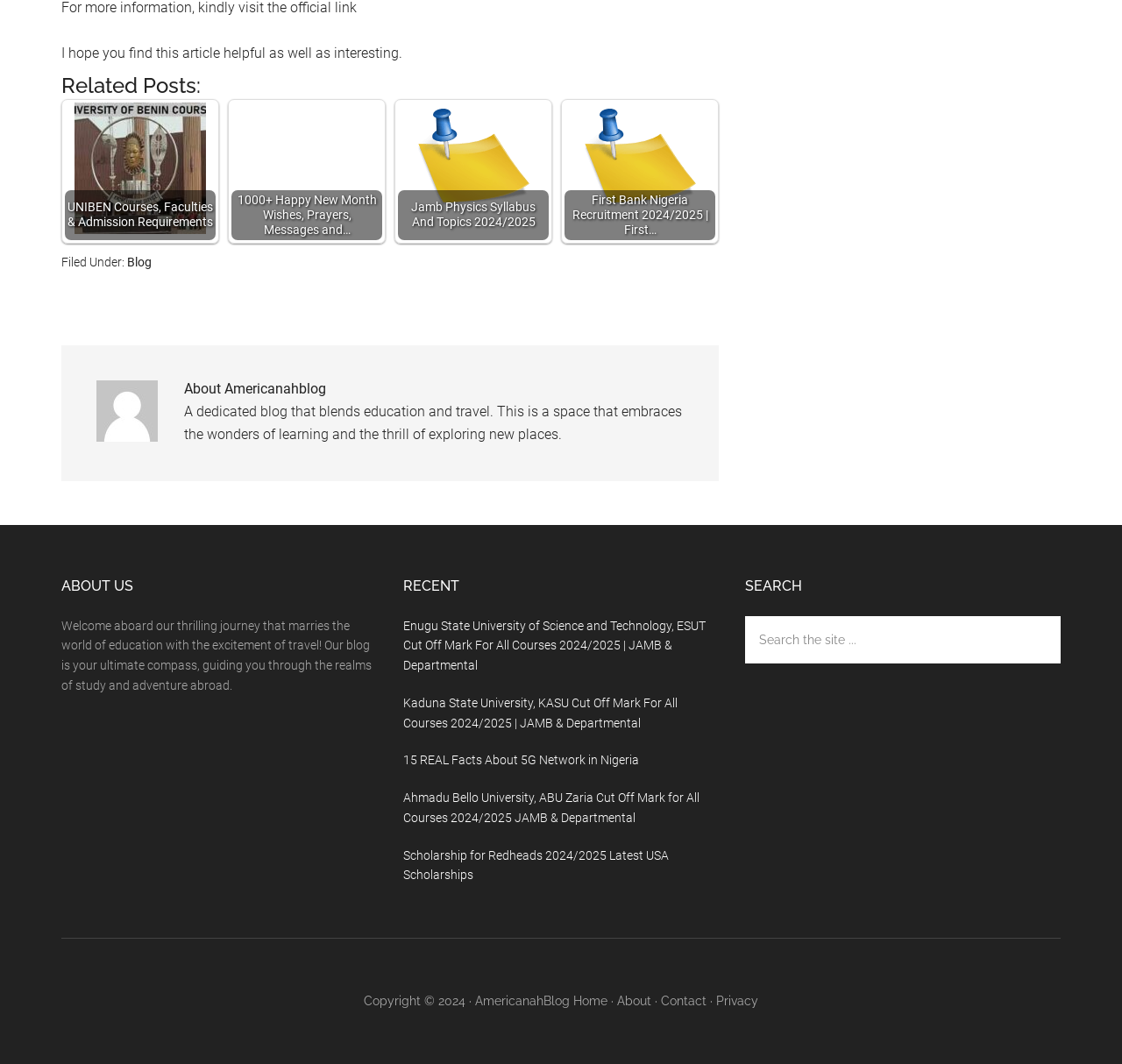Please find the bounding box coordinates of the element that must be clicked to perform the given instruction: "Read about UNIBEN Courses". The coordinates should be four float numbers from 0 to 1, i.e., [left, top, right, bottom].

[0.055, 0.094, 0.195, 0.228]